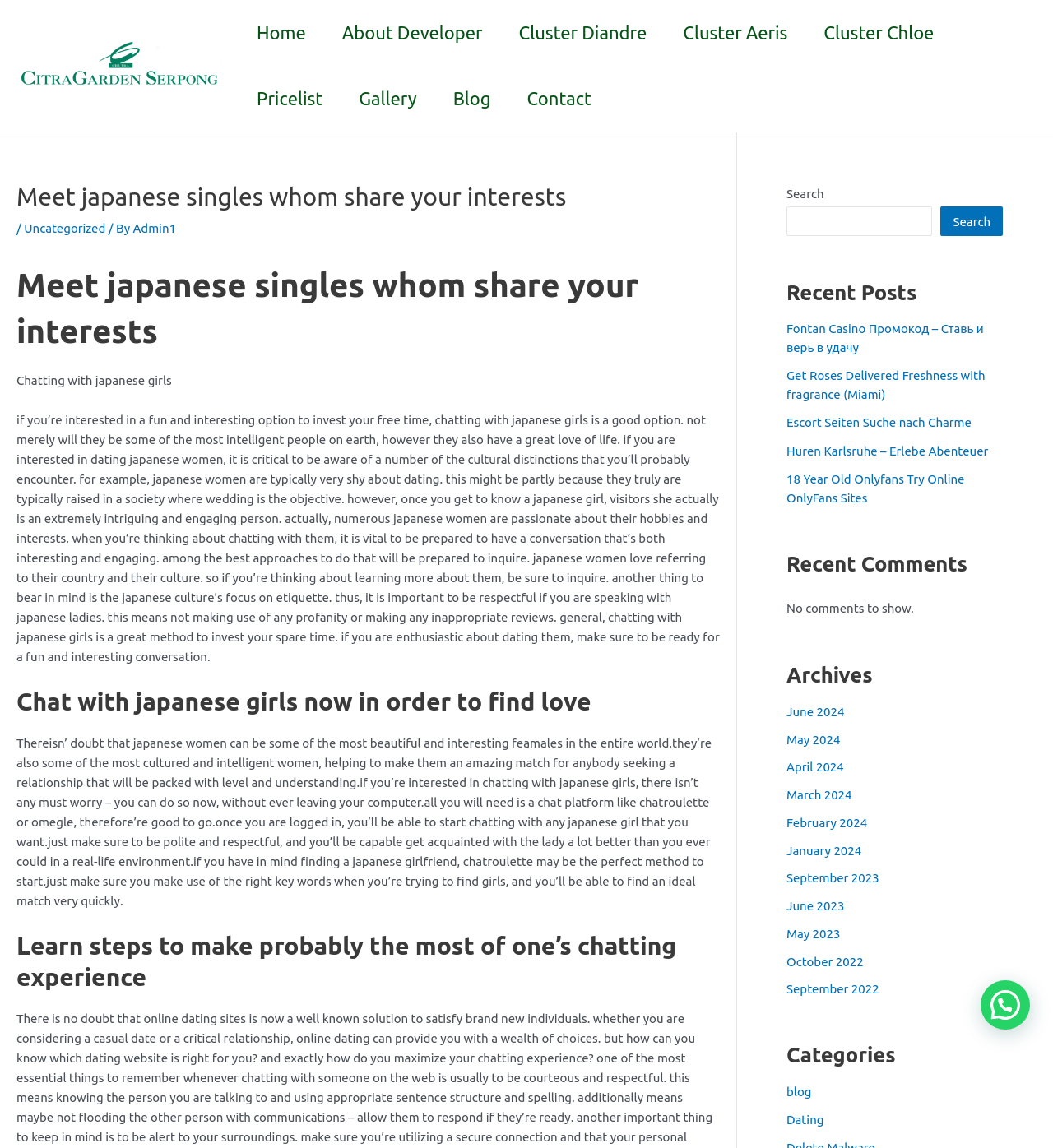Please provide a comprehensive answer to the question based on the screenshot: What type of women are being referred to on this webpage?

The webpage specifically mentions Japanese women and girls, indicating that the content is focused on them. The text also highlights their cultural and intellectual characteristics, suggesting that the webpage is targeting individuals interested in interacting with Japanese women.